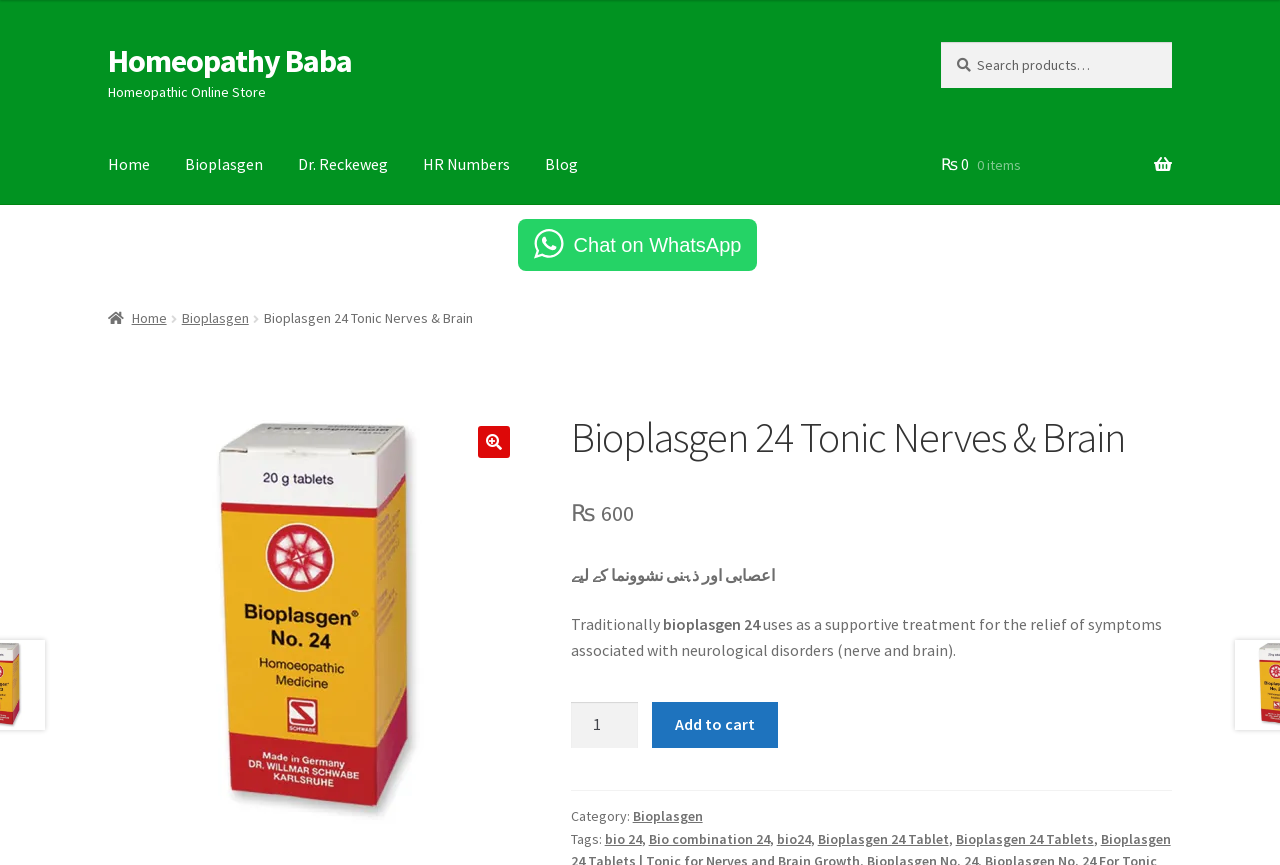Please determine the bounding box coordinates of the area that needs to be clicked to complete this task: 'Search for products'. The coordinates must be four float numbers between 0 and 1, formatted as [left, top, right, bottom].

[0.735, 0.048, 0.916, 0.102]